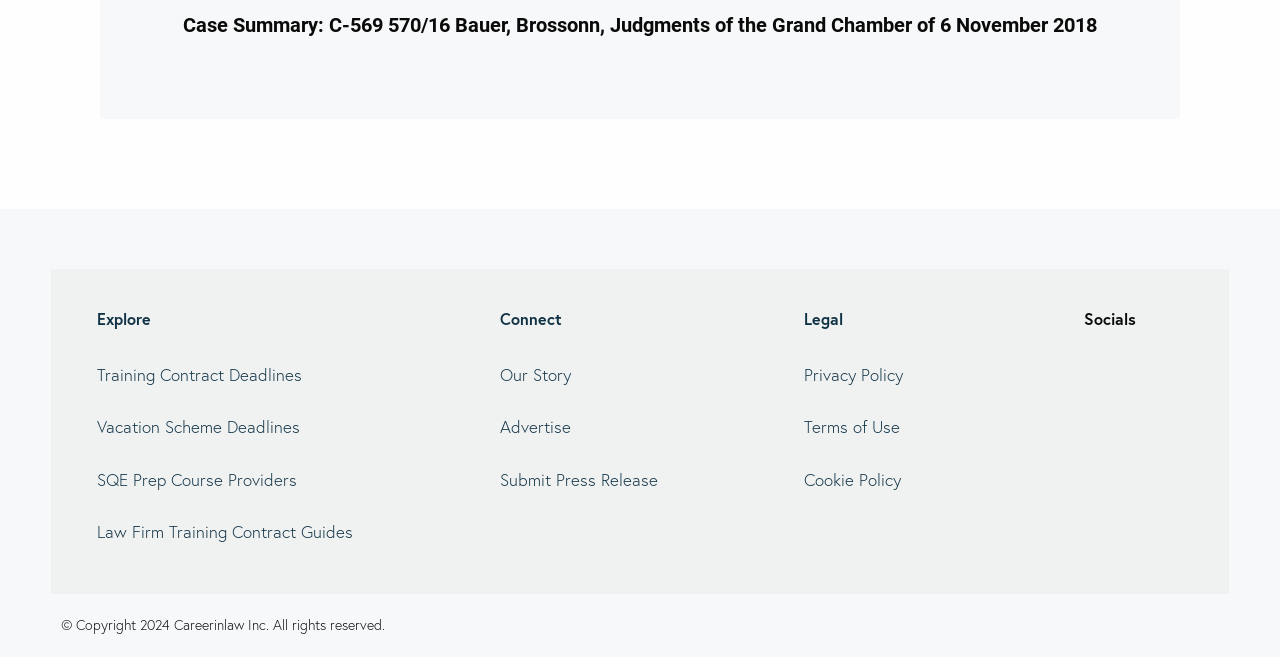How many social media links are there?
Please utilize the information in the image to give a detailed response to the question.

There are 3 social media links, as indicated by the link elements with IDs 191, 192, and 193, which are located in the 'Socials' region.